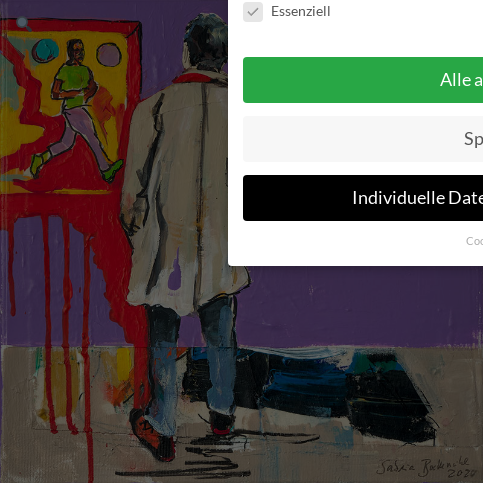What is the style of the overall composition?
Using the image provided, answer with just one word or phrase.

Realistic representation with abstract expressionist style